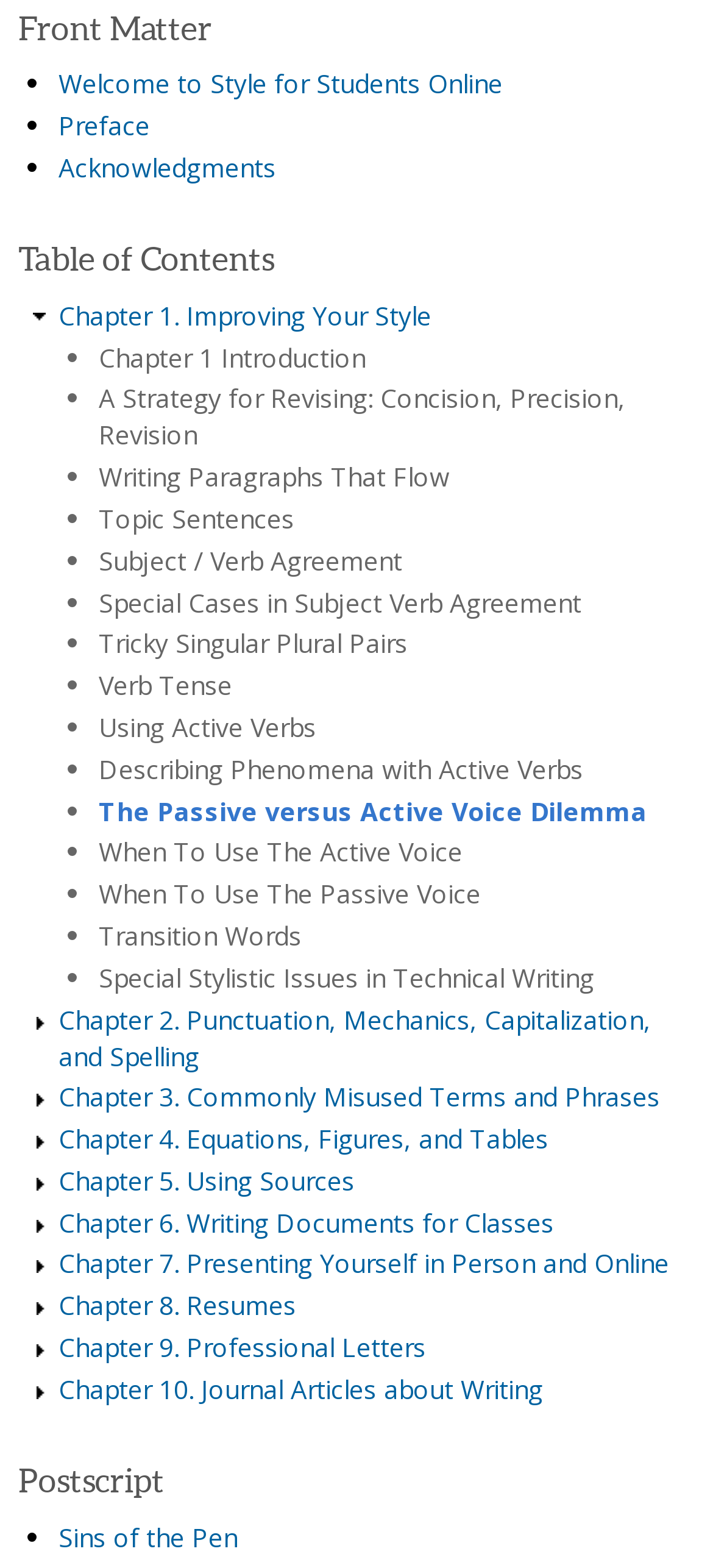Determine the bounding box coordinates of the section I need to click to execute the following instruction: "View Preface". Provide the coordinates as four float numbers between 0 and 1, i.e., [left, top, right, bottom].

[0.082, 0.069, 0.21, 0.091]